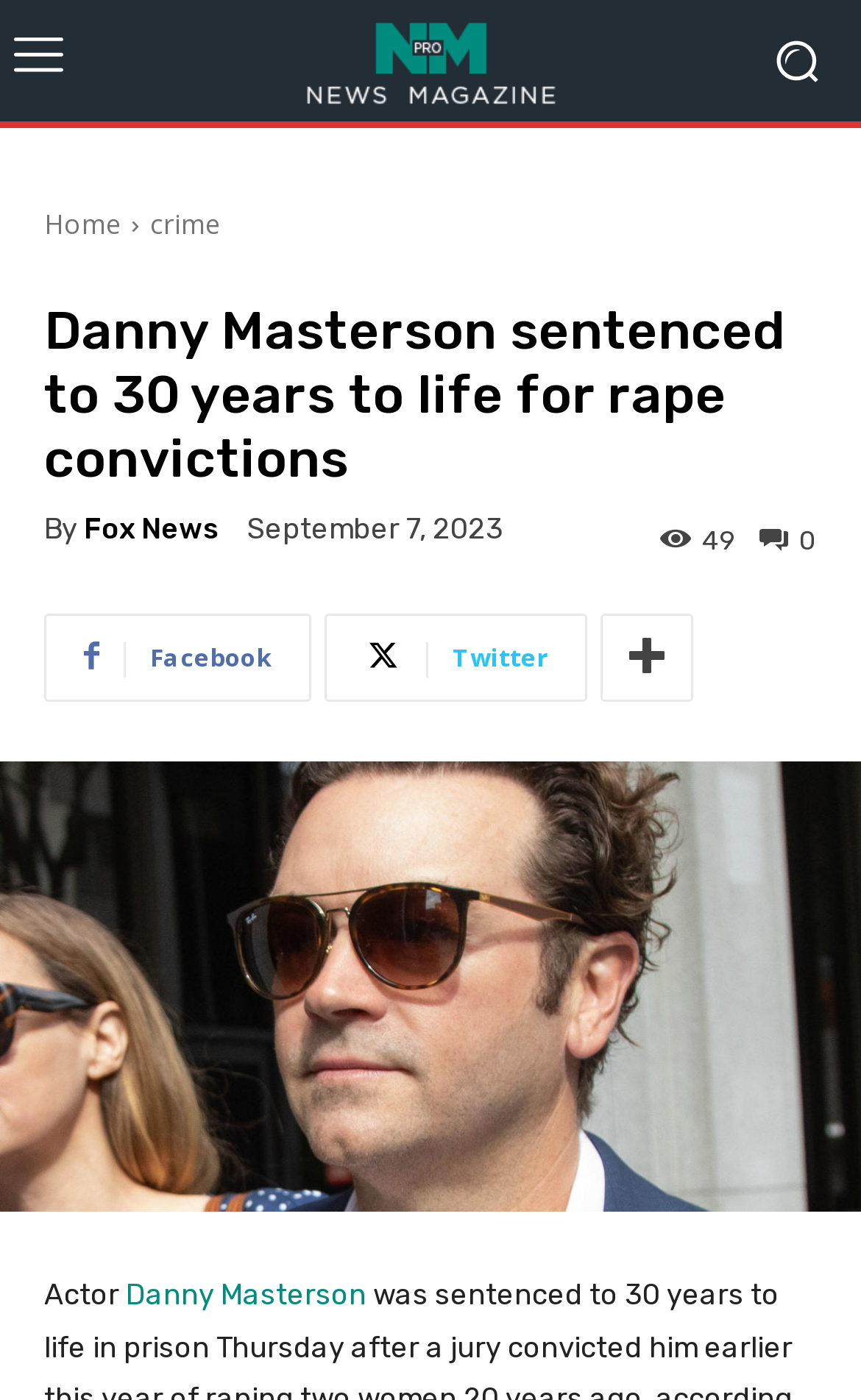Please examine the image and answer the question with a detailed explanation:
What is the number of comments on the news article?

I found the answer by looking at the static text element on the webpage which contains the number '49'. This number is likely to be the number of comments on the news article.